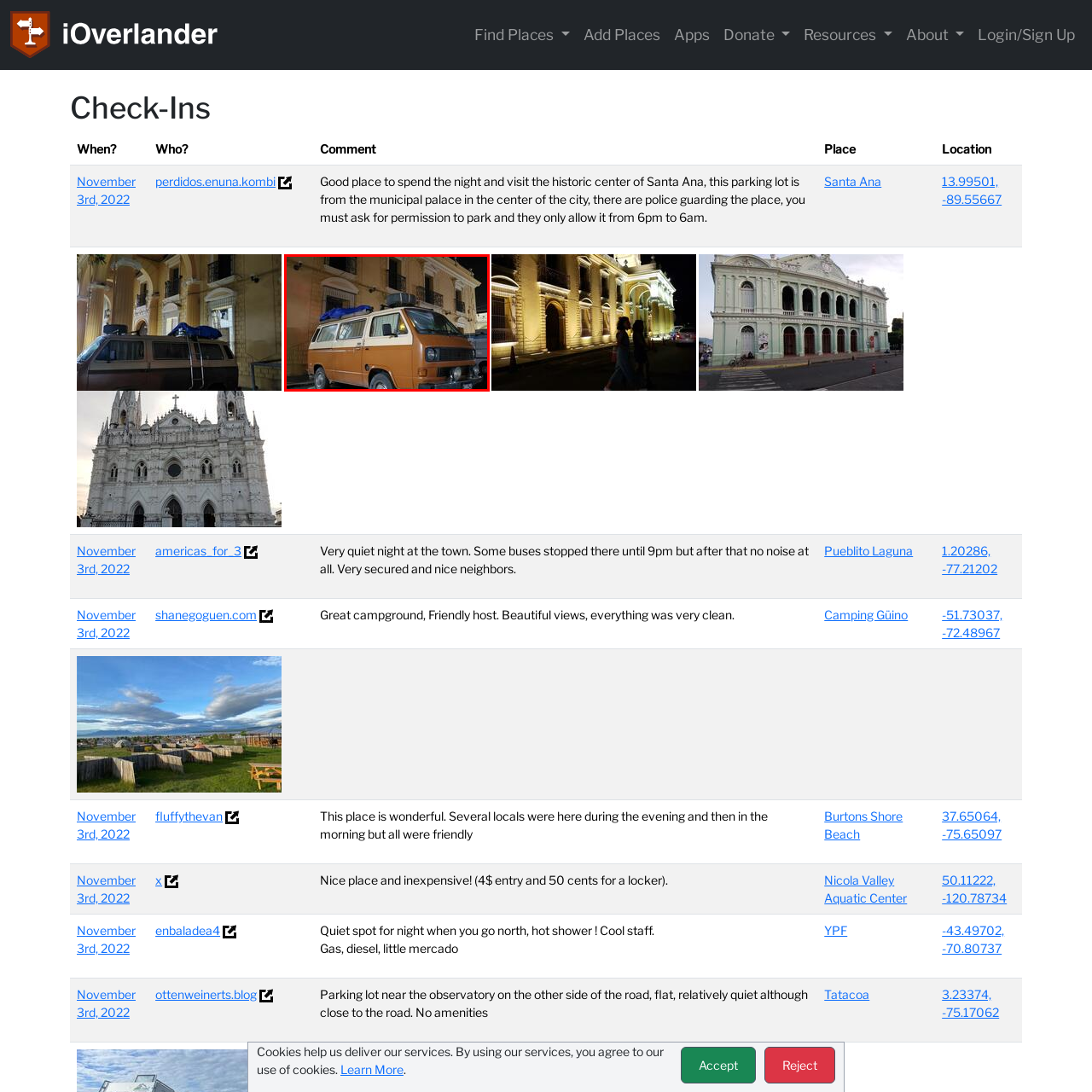Narrate the specific details and elements found within the red-bordered image.

This image features a vintage camper van parked at night in front of a distinctive building with a classic architectural design. The van, characterized by its warm orange color and cream accents, showcases a rooftop cargo box, hinting at its use for travel or camping adventures. In the background, the softly illuminated facade of the building adds a charming atmosphere to the scene, blending modern exploration with a touch of history. The nighttime setting suggests a peaceful, secure location, making it an inviting spot for travelers to rest and enjoy their surroundings.